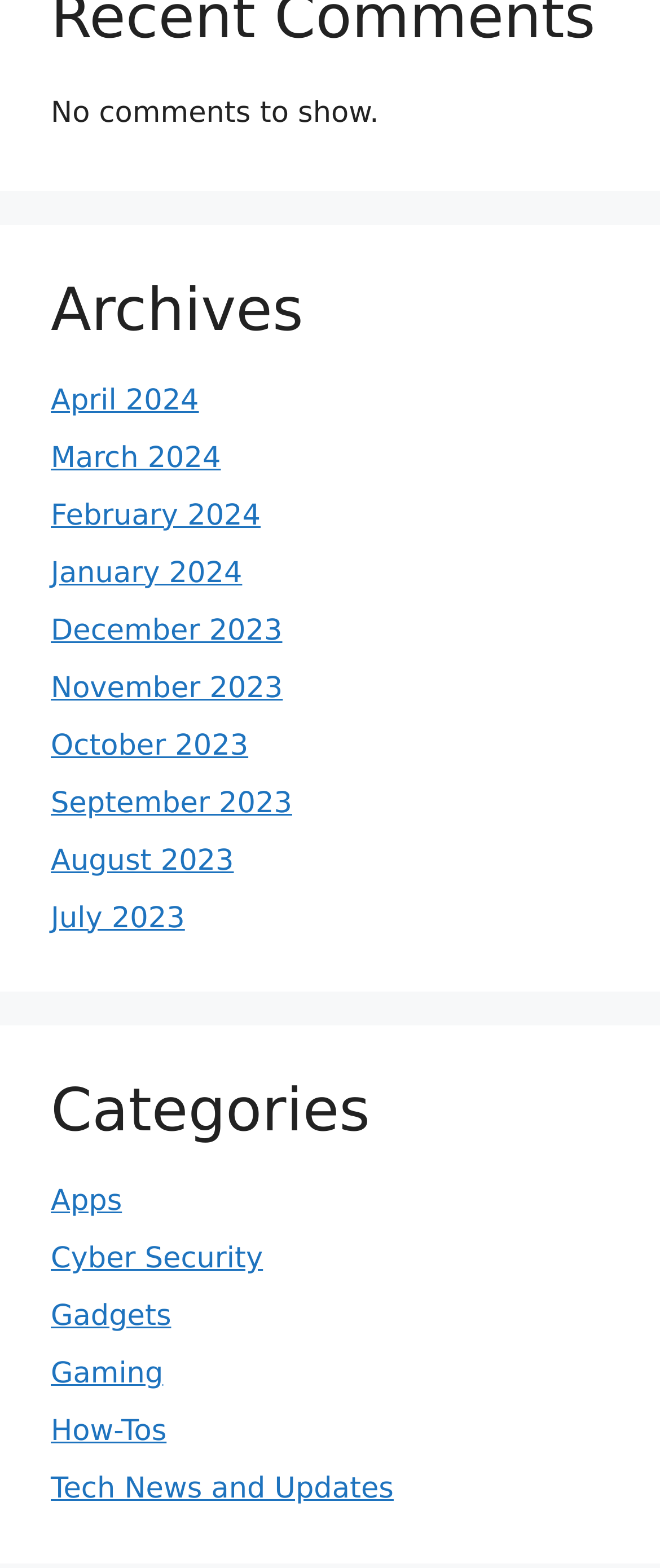What is the most recent archive month?
Please respond to the question with a detailed and thorough explanation.

The webpage has a list of archive months, and the most recent one is 'April 2024' which is the first link in the list.